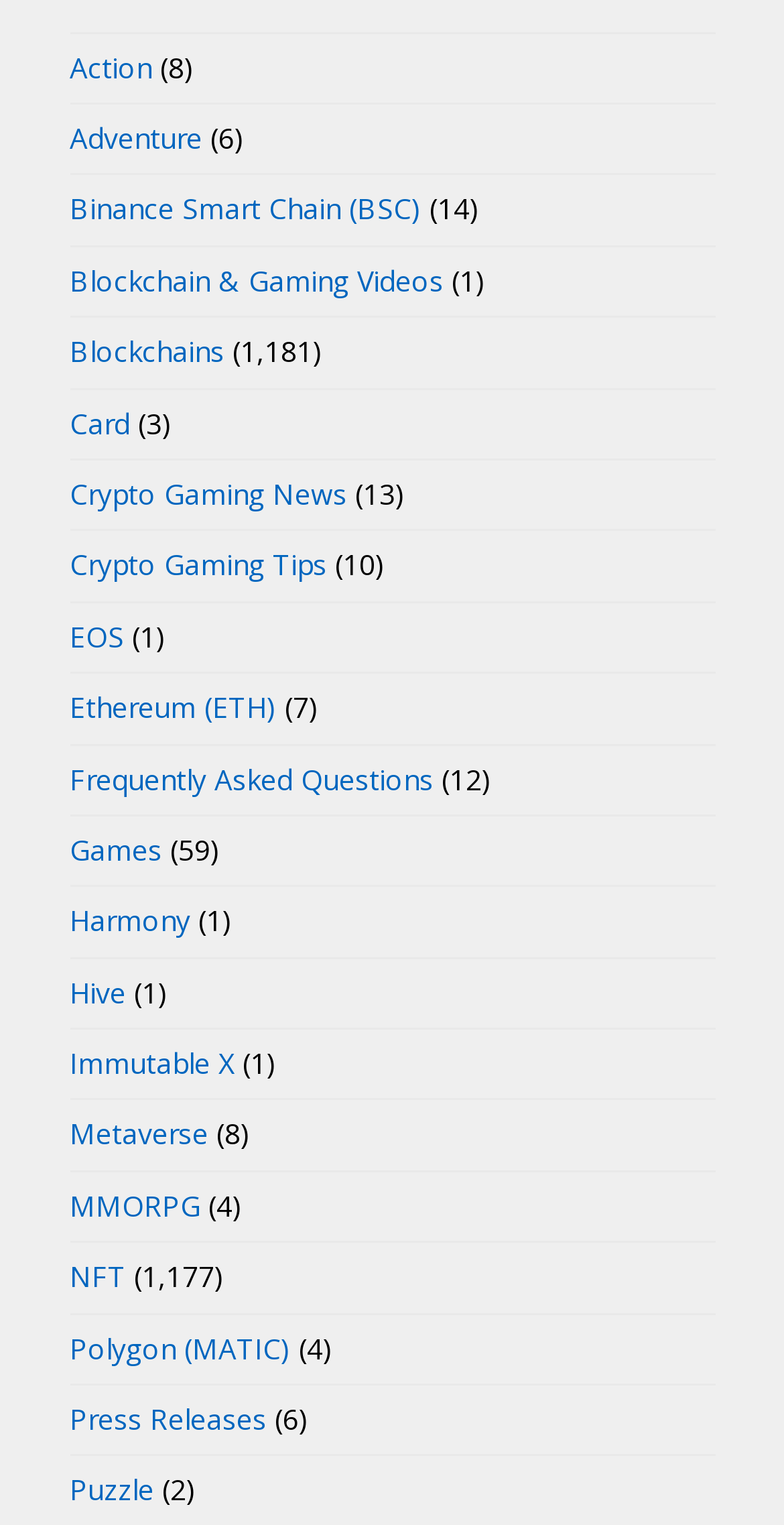Identify the bounding box of the HTML element described here: "Polygon (MATIC)". Provide the coordinates as four float numbers between 0 and 1: [left, top, right, bottom].

[0.088, 0.871, 0.371, 0.896]